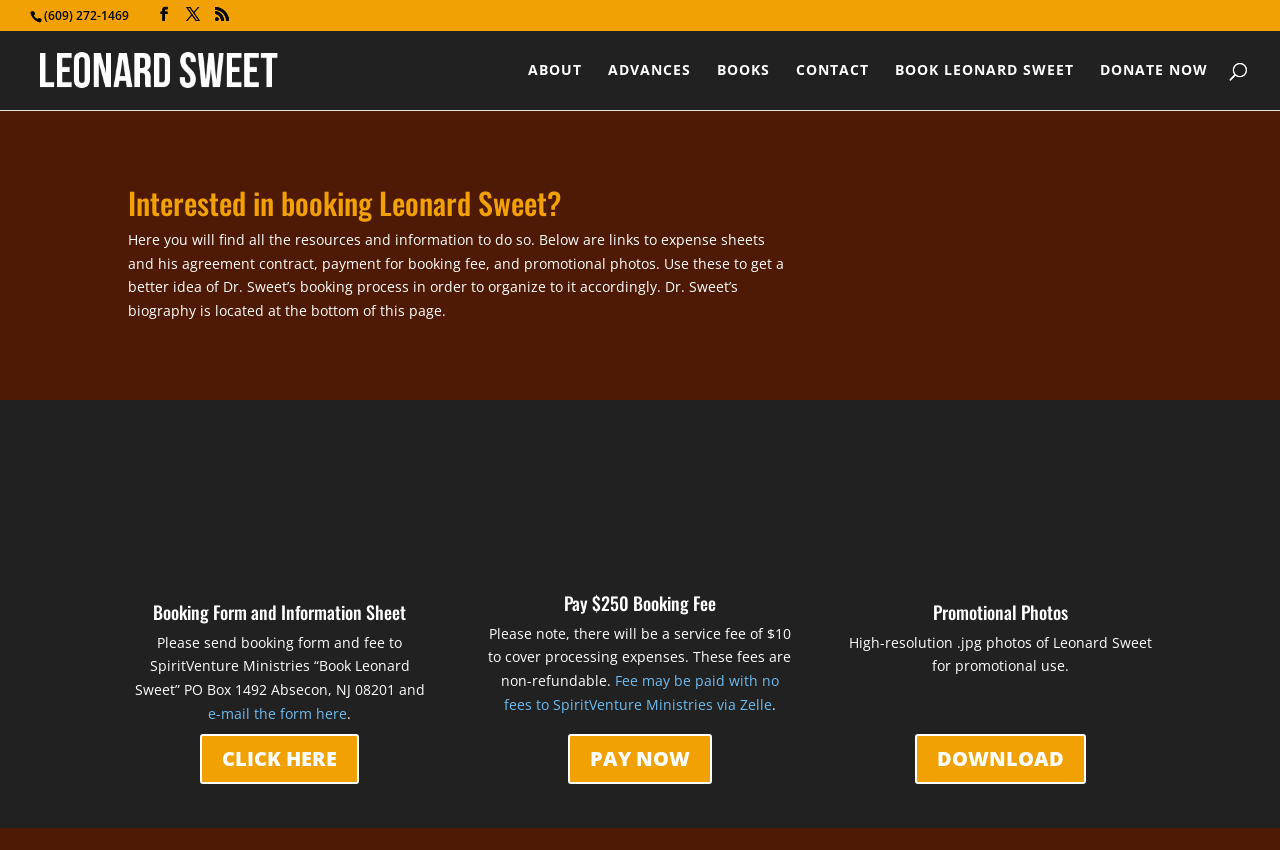Using the element description provided, determine the bounding box coordinates in the format (top-left x, top-left y, bottom-right x, bottom-right y). Ensure that all values are floating point numbers between 0 and 1. Element description: Pay $250 Booking Fee

[0.441, 0.694, 0.559, 0.724]